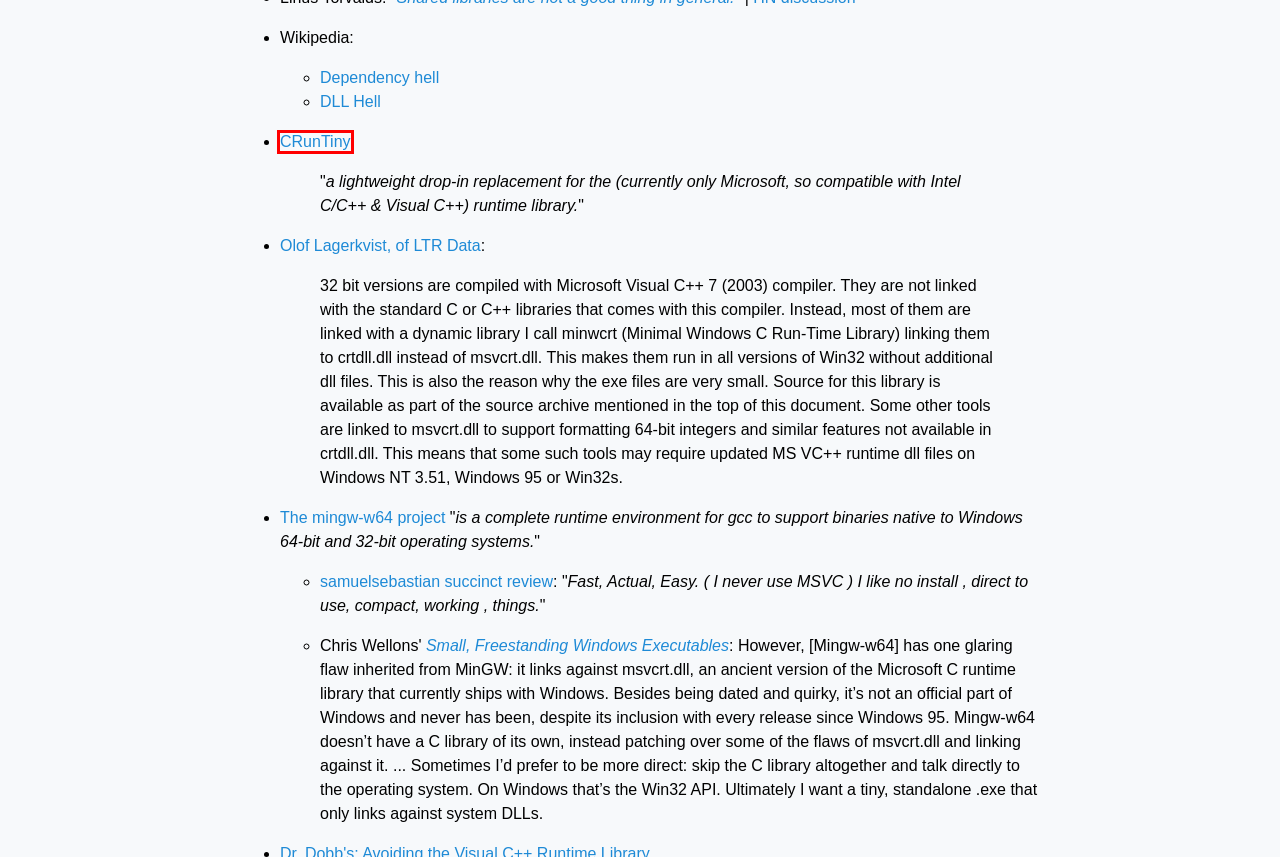Examine the screenshot of a webpage with a red bounding box around an element. Then, select the webpage description that best represents the new page after clicking the highlighted element. Here are the descriptions:
A. tinyapps.org / blog & ezine archive
B. Windows is not a Microsoft Visual C/C++ Run-Time delivery channel - The Old New Thing
C. CRunTiny.org - Lighten the Load of your C/C++ Runtime Libraries
D. MinGW-w64 - for 32 and 64 bit Windows download | SourceForge.net
E. MinGW-w64 - for 32 and 64 bit Windows Reviews - 2024
F. Small, Freestanding Windows Executables
G. Tools and utilities for Windows
H. MinGW-w64 - for 32 and 64 bit Windows / Wiki2 / The case against msvcrt.dll

C